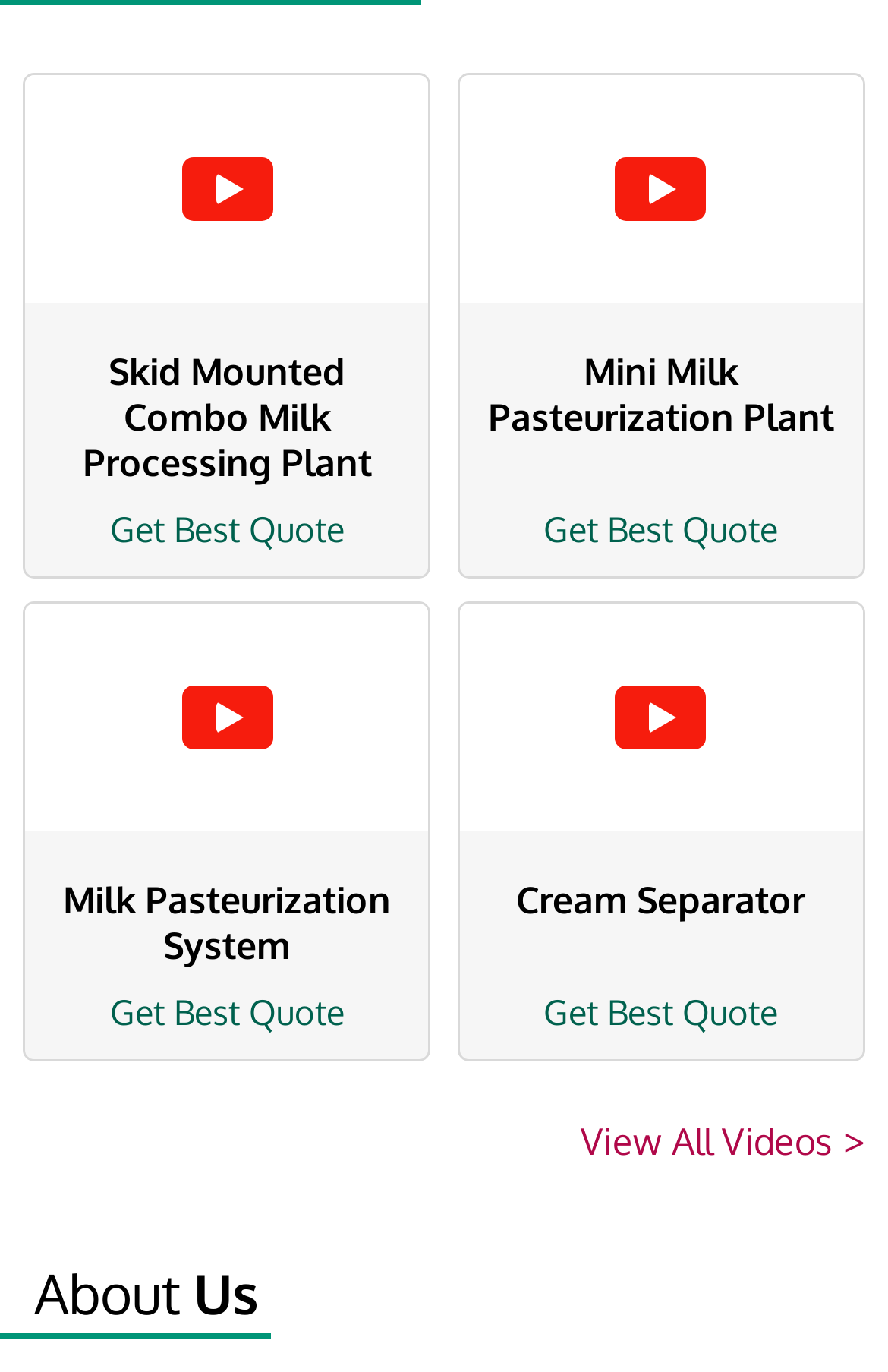Identify the bounding box for the UI element that is described as follows: "parent_node: Milk Pasteurization System".

[0.028, 0.44, 0.483, 0.606]